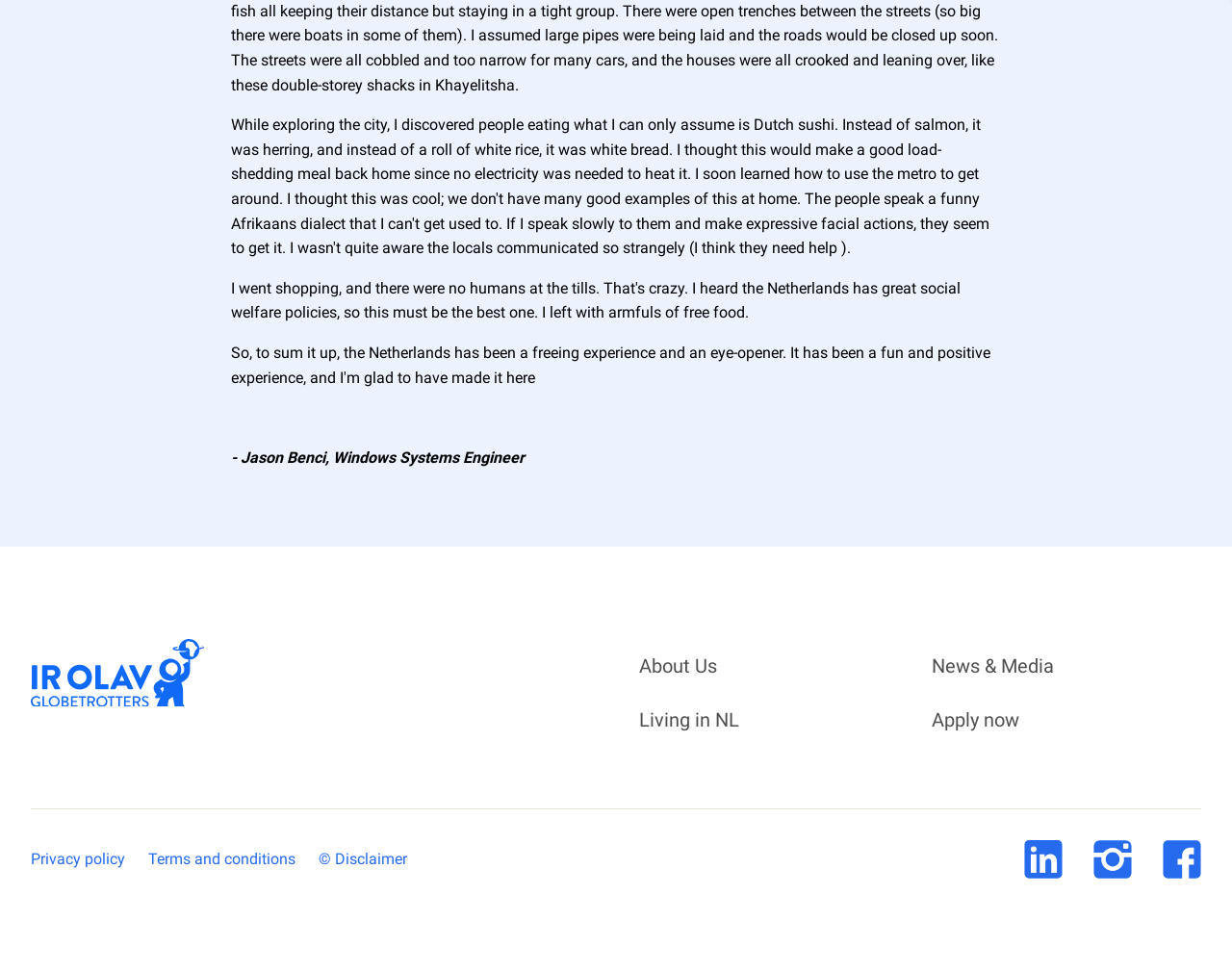Based on the element description: "aria-label="instagram"", identify the UI element and provide its bounding box coordinates. Use four float numbers between 0 and 1, [left, top, right, bottom].

[0.888, 0.866, 0.919, 0.905]